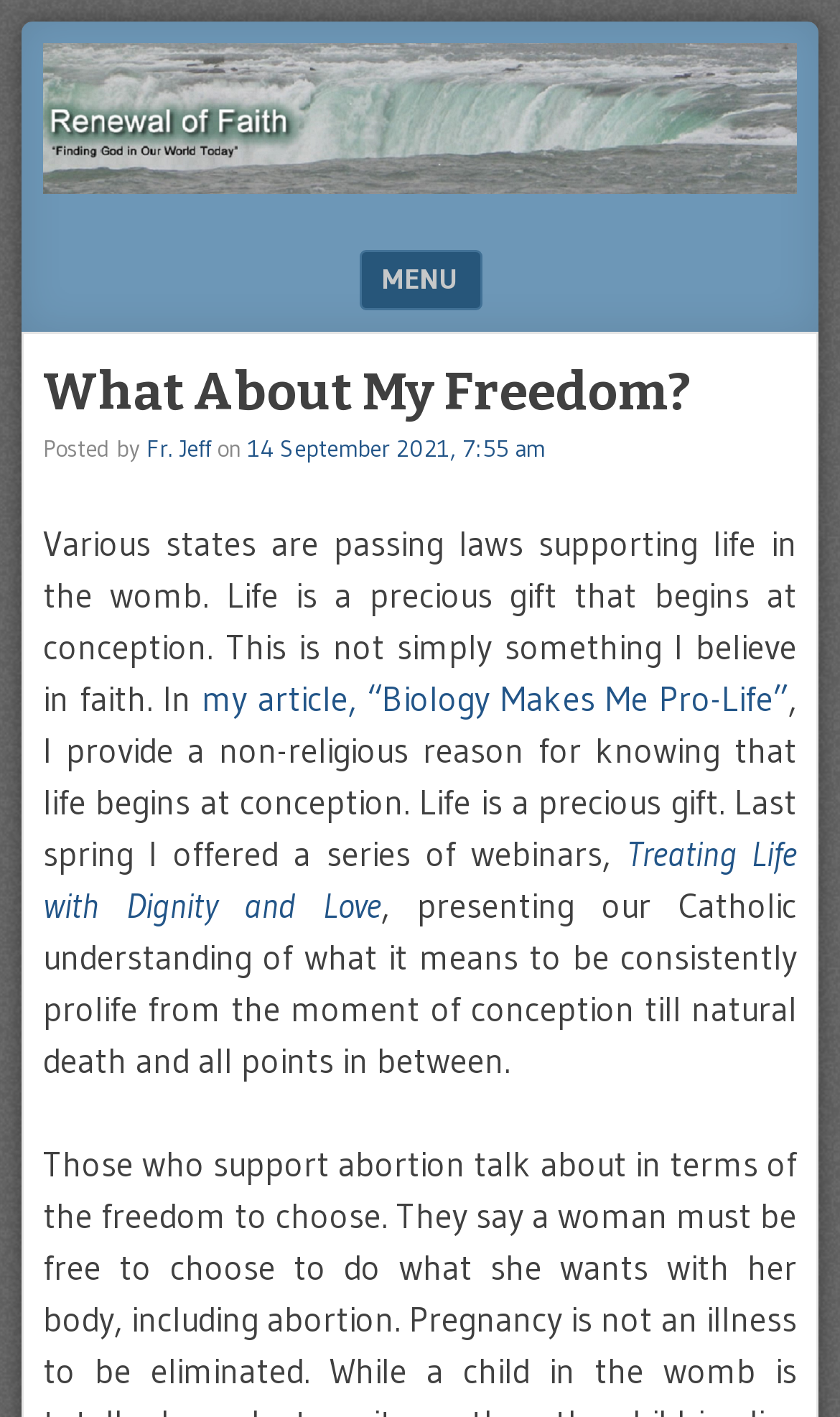From the webpage screenshot, identify the region described by The Renewal of Faith Blog. Provide the bounding box coordinates as (top-left x, top-left y, bottom-right x, bottom-right y), with each value being a floating point number between 0 and 1.

[0.051, 0.036, 0.364, 0.298]